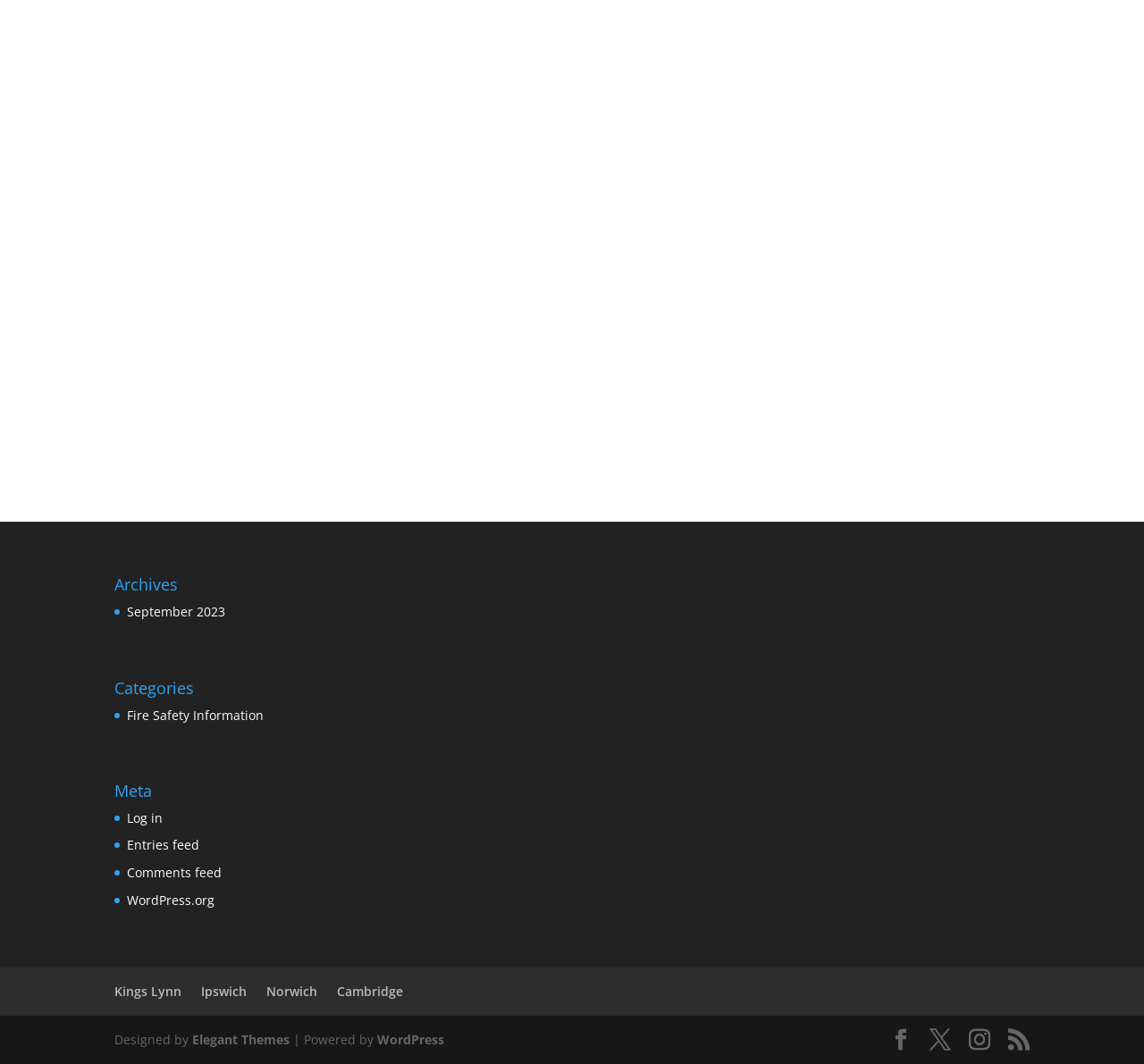Find the bounding box coordinates of the clickable area that will achieve the following instruction: "Call the phone number".

[0.273, 0.07, 0.512, 0.095]